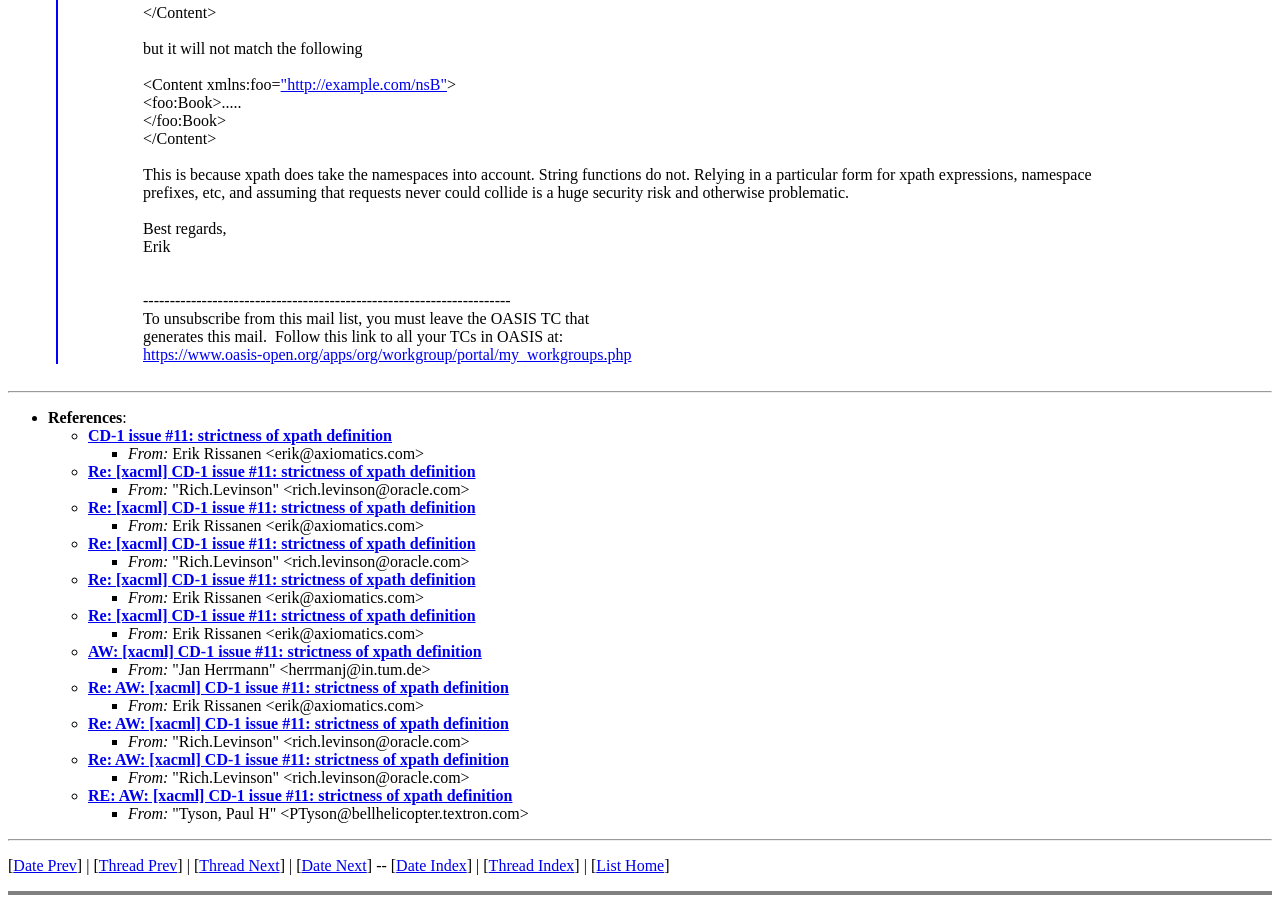Using the given element description, provide the bounding box coordinates (top-left x, top-left y, bottom-right x, bottom-right y) for the corresponding UI element in the screenshot: "http://example.com/nsB"

[0.219, 0.084, 0.349, 0.103]